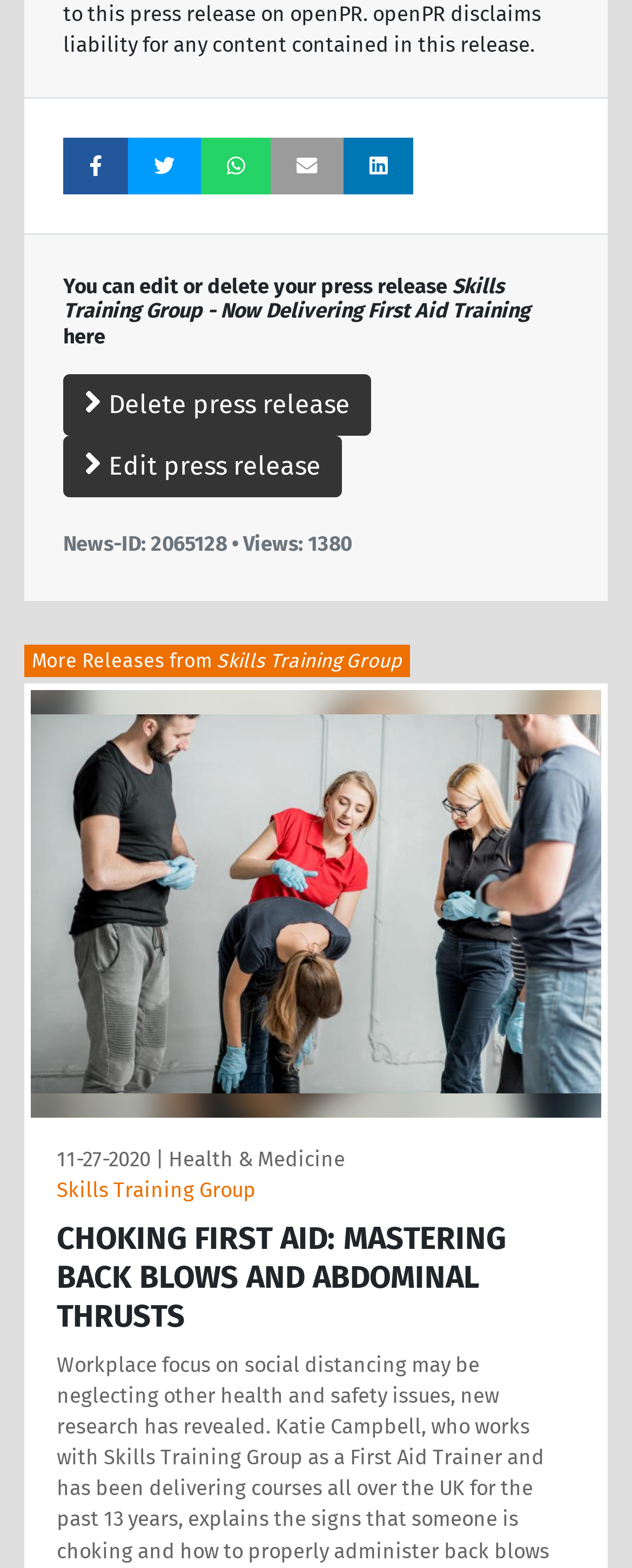Please provide a brief answer to the following inquiry using a single word or phrase:
What is the category of the press release?

Health & Medicine